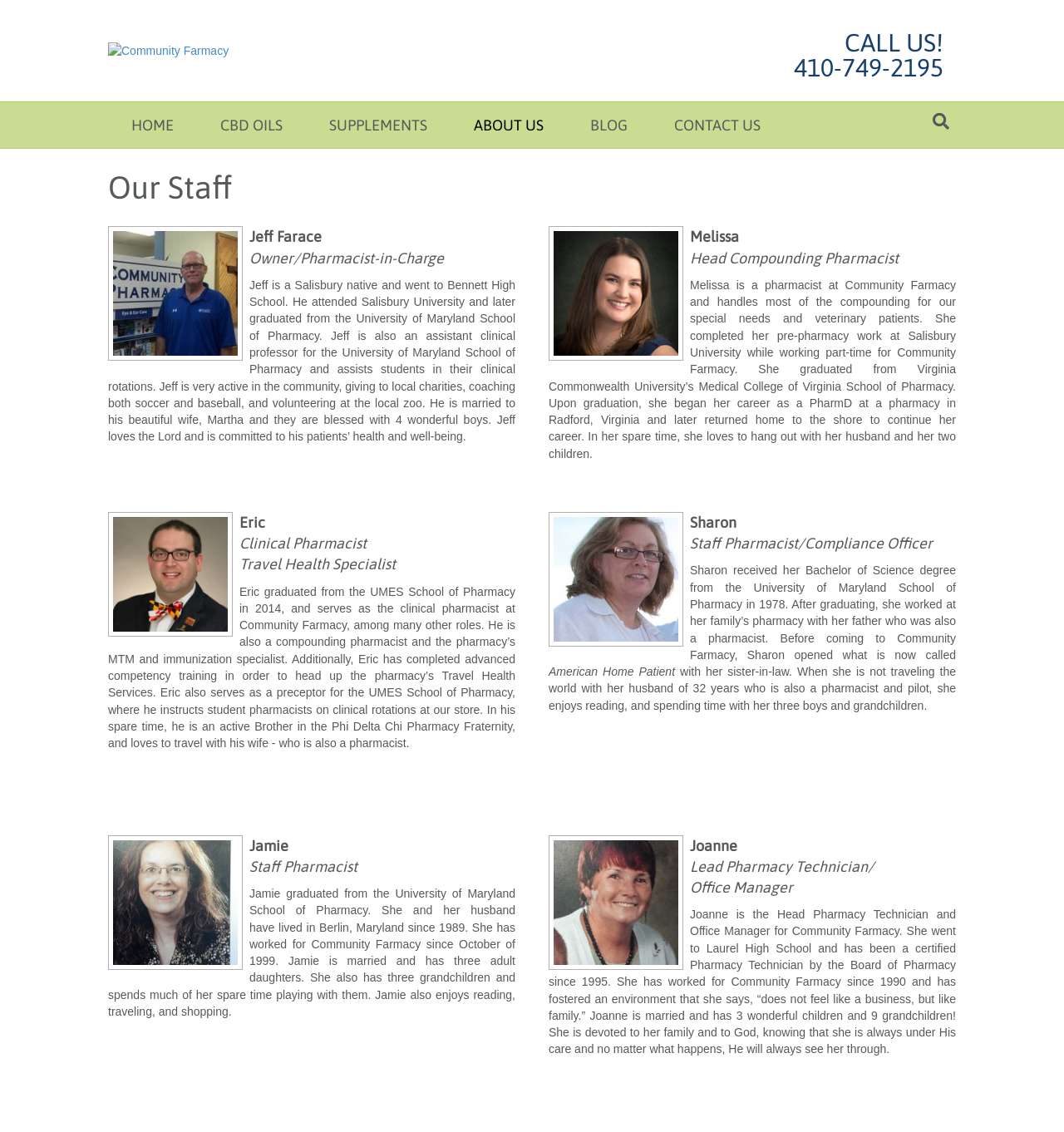Describe the webpage in detail, including text, images, and layout.

The webpage is about the staff of Community Farmacy, a pharmacy. At the top, there is a logo of Community Farmacy, which is an image with a link to the homepage. Below the logo, there is a heading that reads "CALL US! 410-749-2195". 

On the top-right corner, there is a navigation menu with links to different sections of the website, including HOME, CBD OILS, SUPPLEMENTS, ABOUT US, BLOG, and CONTACT US. There is also a search bar next to the navigation menu.

The main content of the webpage is divided into sections, each featuring a staff member of Community Farmacy. There are six staff members in total, including Jeffrey Farace, the owner and pharmacist-in-charge; Melissa Head, a compounding pharmacist; Eric, a clinical pharmacist and travel health specialist; Sharon, a staff pharmacist and compliance officer; Jamie, a staff pharmacist; and Joanne, the lead pharmacy technician and office manager.

Each staff member's section includes their name, title, and a brief biography, which describes their education, work experience, and personal life. Some staff members also have images accompanying their biographies. The biographies are arranged in a hierarchical structure, with the staff members' names and titles serving as headings, and their biographies serving as paragraphs underneath.